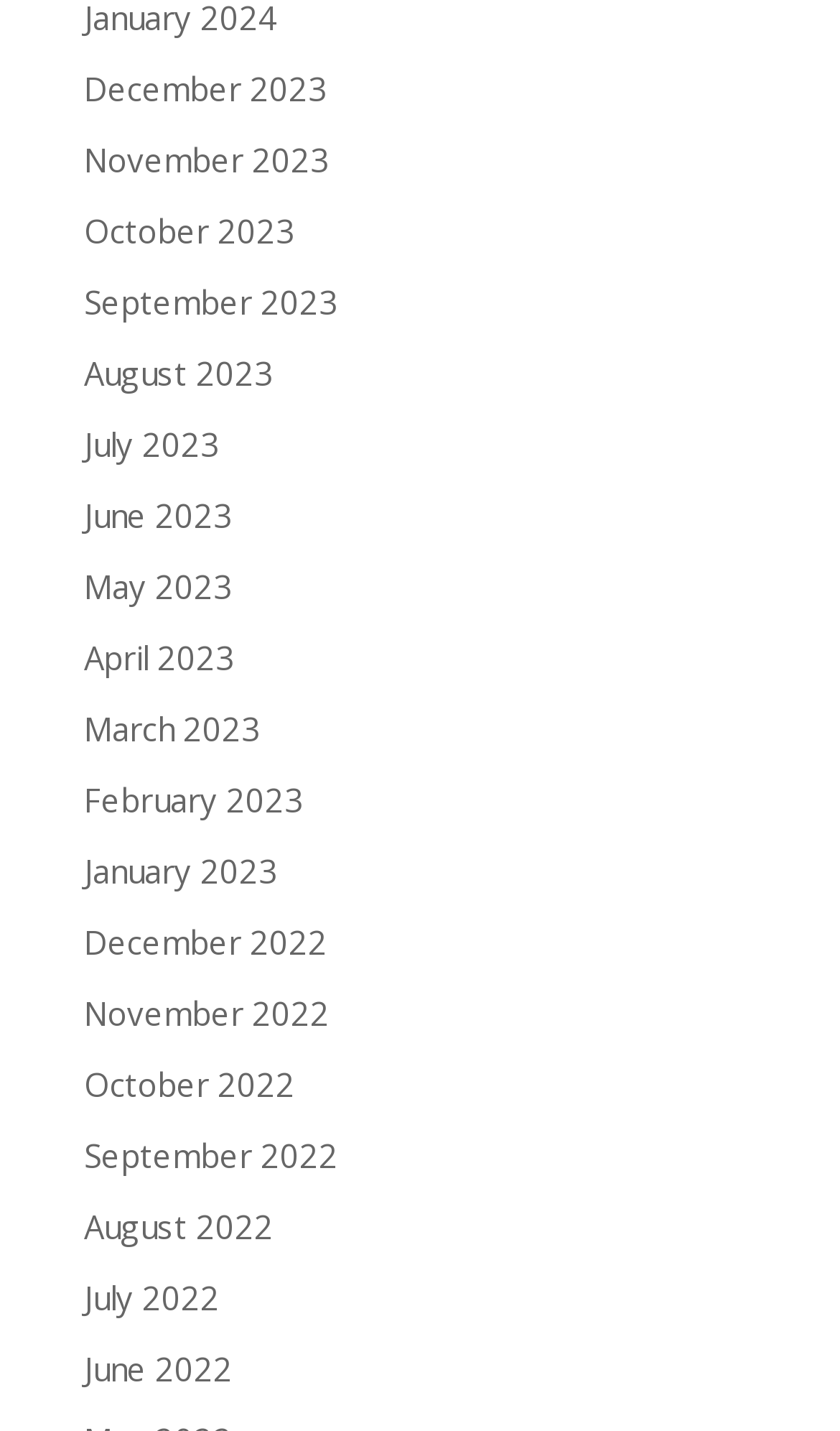Please determine the bounding box coordinates of the element's region to click for the following instruction: "View October 2023".

[0.1, 0.146, 0.351, 0.176]